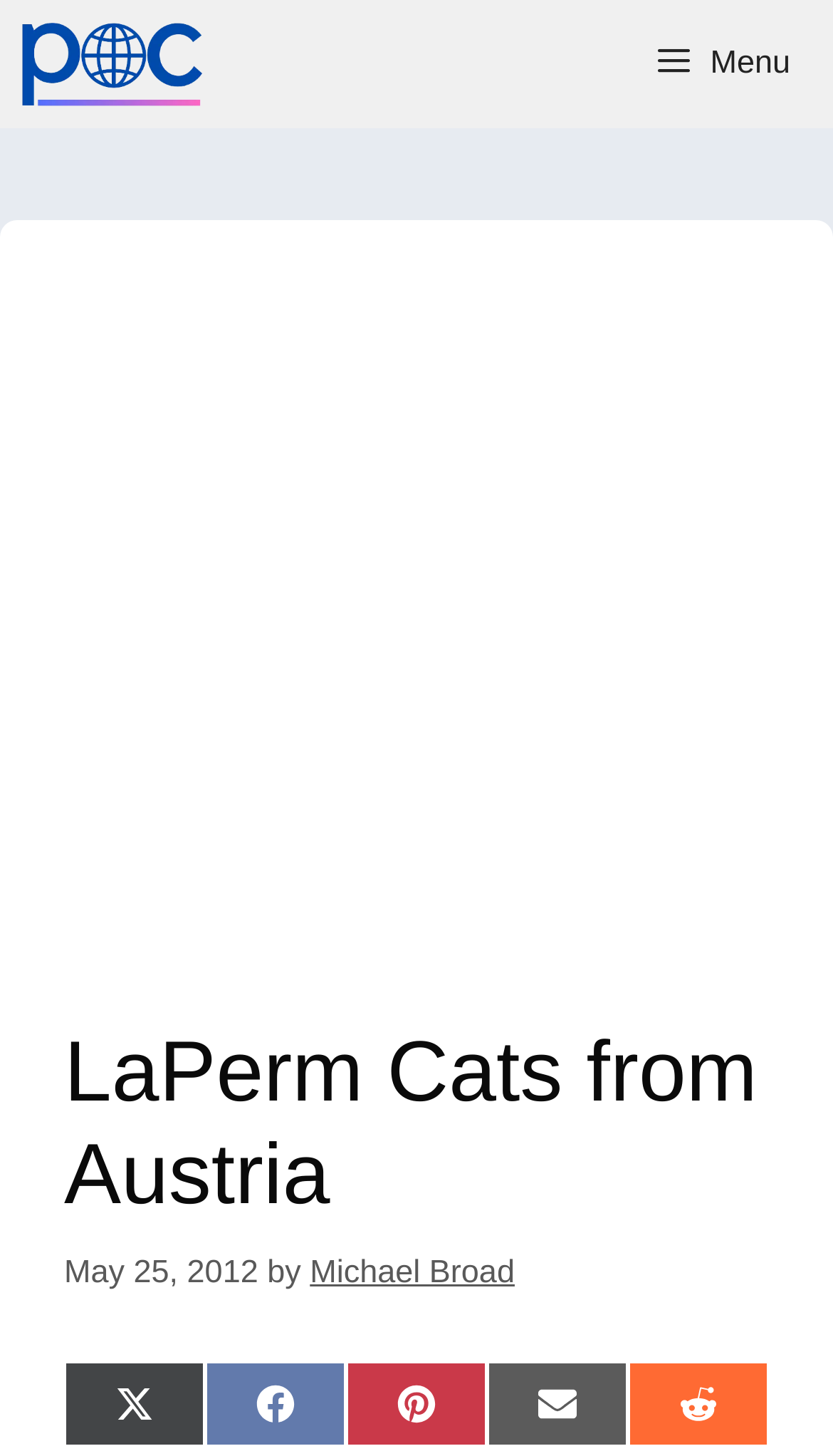Please reply to the following question with a single word or a short phrase:
Who is the author of the article?

Michael Broad